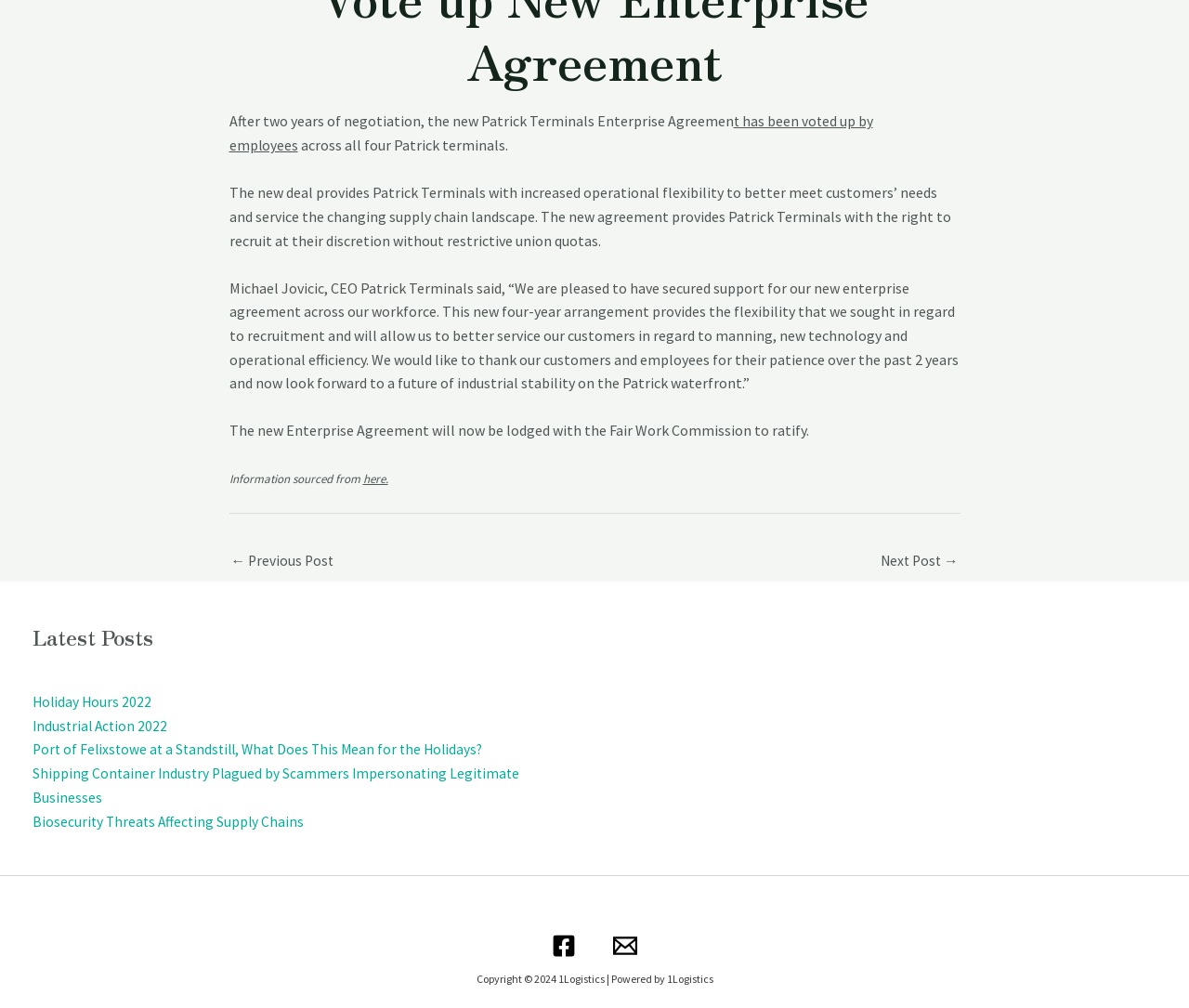Using the provided description Email, find the bounding box coordinates for the UI element. Provide the coordinates in (top-left x, top-left y, bottom-right x, bottom-right y) format, ensuring all values are between 0 and 1.

[0.516, 0.925, 0.536, 0.949]